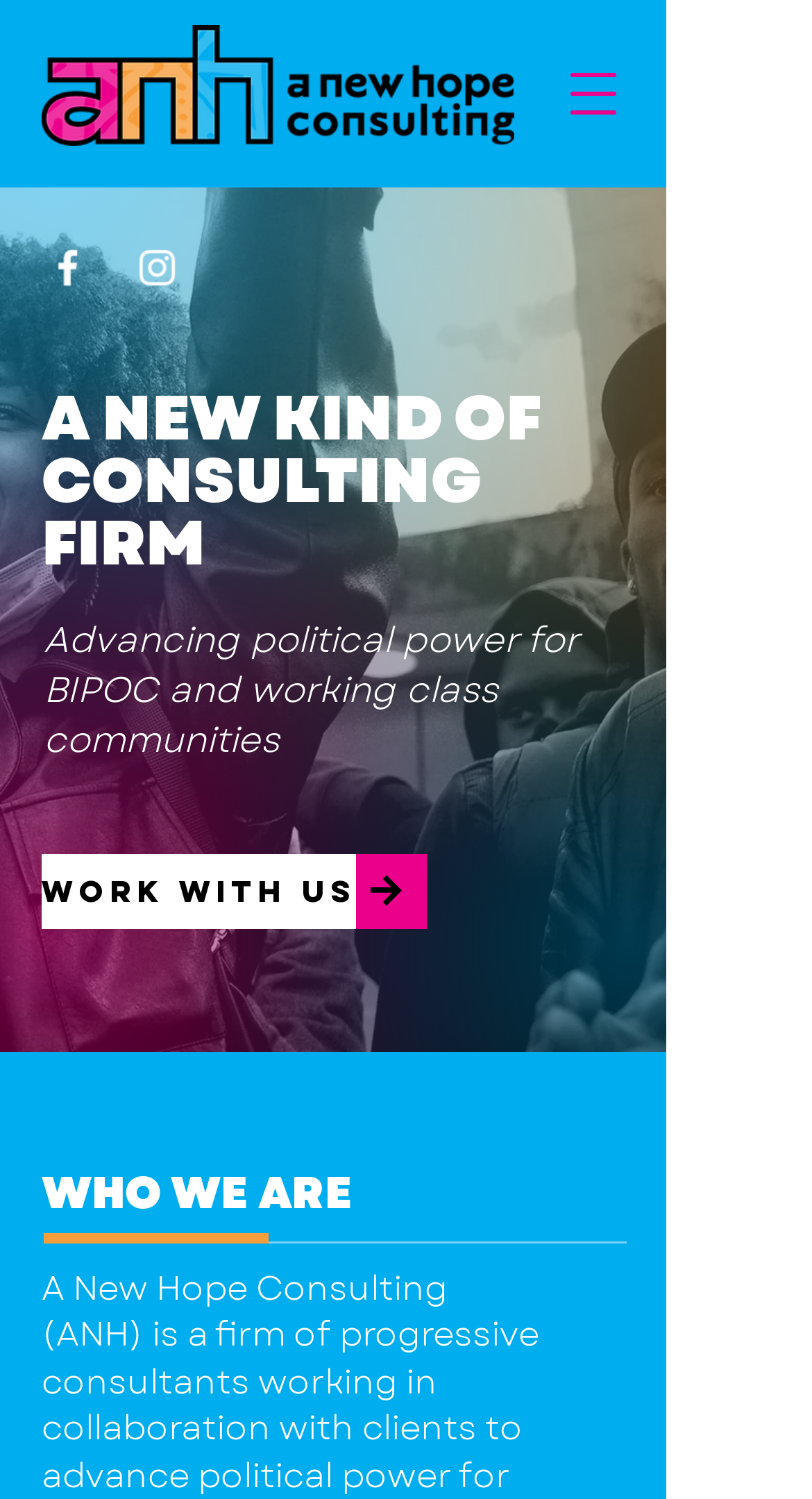Determine the main heading of the webpage and generate its text.

A NEW KIND OF CONSULTING FIRM